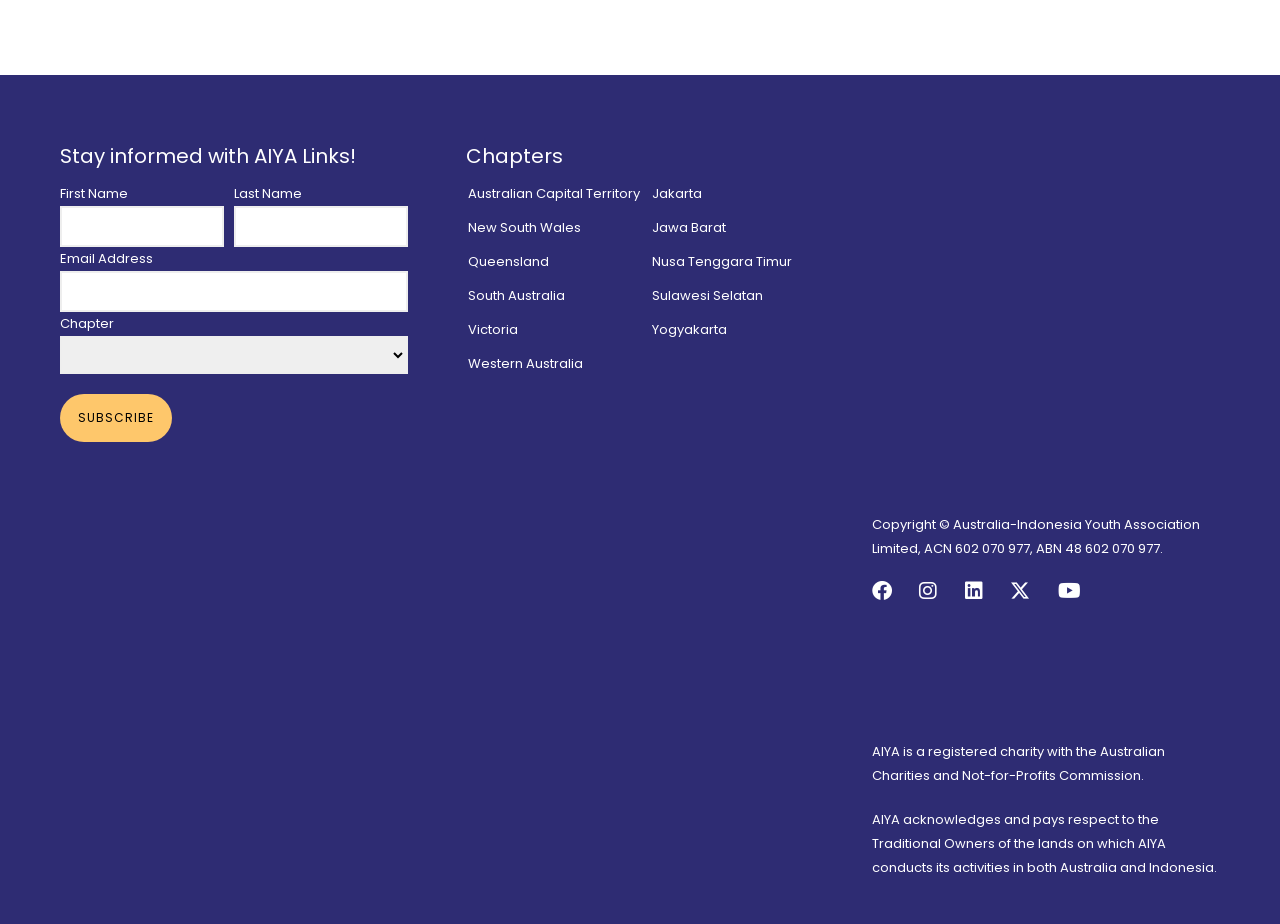Identify the bounding box coordinates of the part that should be clicked to carry out this instruction: "Click subscribe".

[0.047, 0.426, 0.134, 0.478]